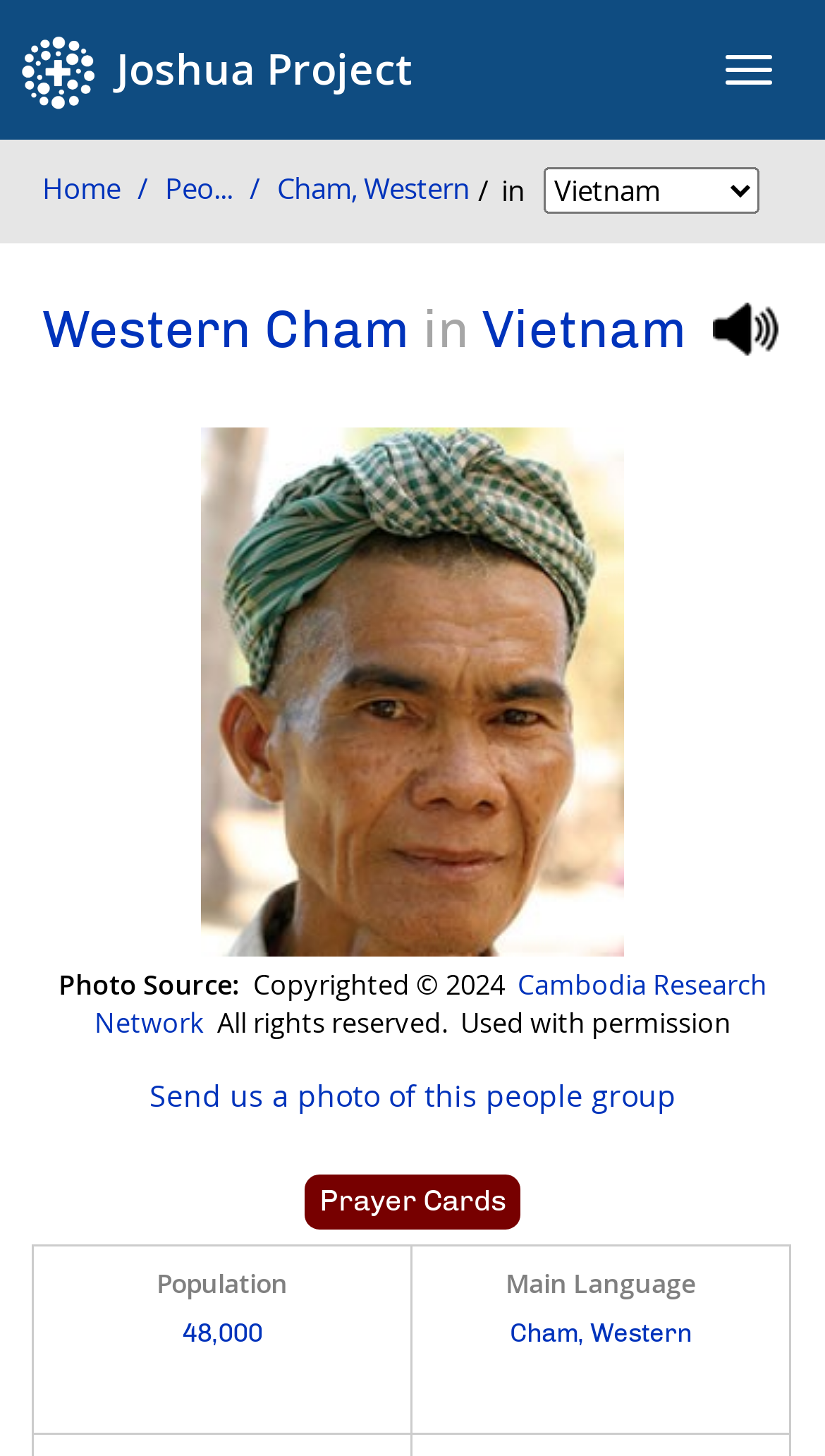Please provide the bounding box coordinates in the format (top-left x, top-left y, bottom-right x, bottom-right y). Remember, all values are floating point numbers between 0 and 1. What is the bounding box coordinate of the region described as: 48,000

[0.221, 0.906, 0.318, 0.926]